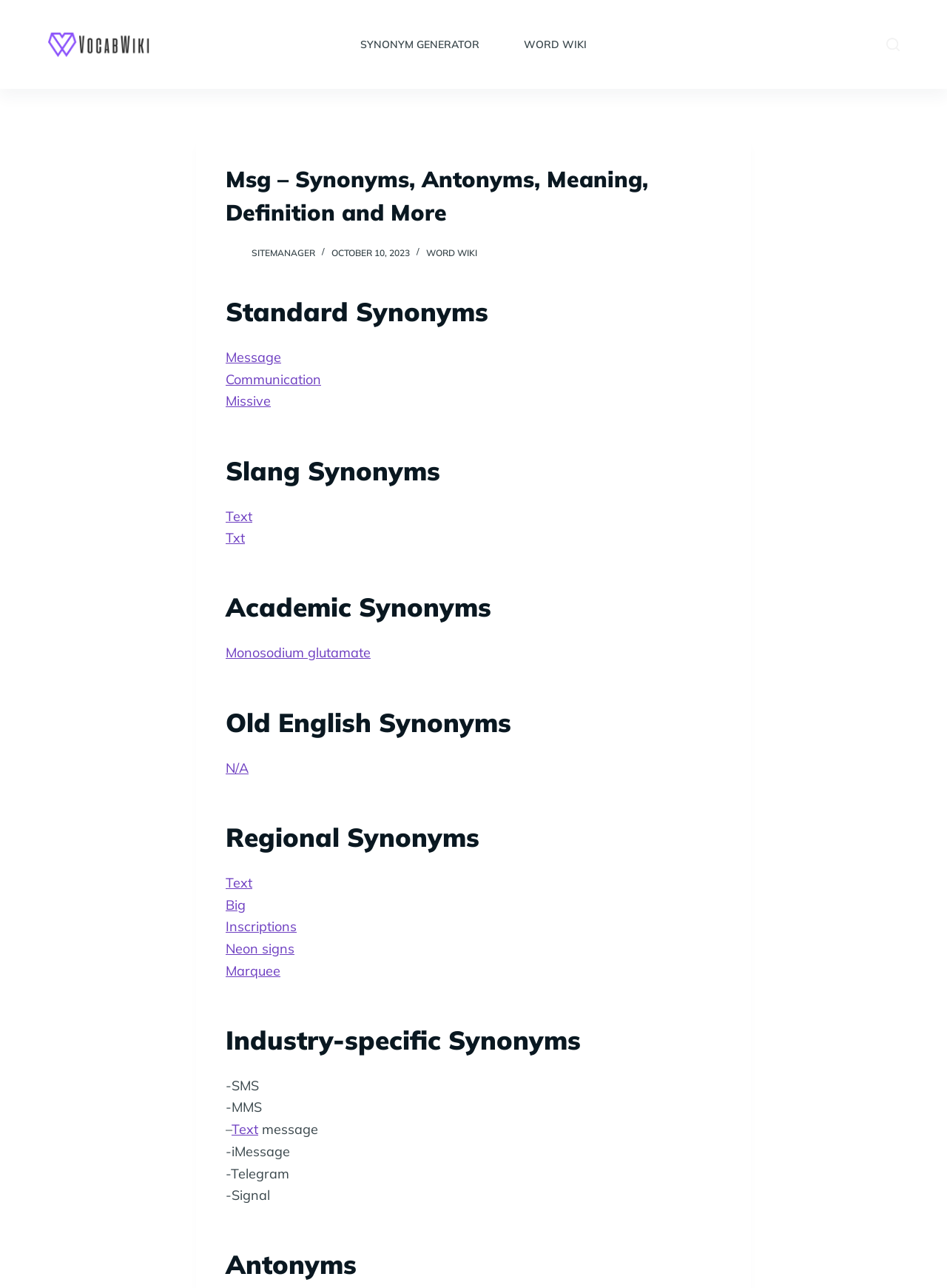Using the format (top-left x, top-left y, bottom-right x, bottom-right y), provide the bounding box coordinates for the described UI element. All values should be floating point numbers between 0 and 1: Missive

[0.238, 0.305, 0.286, 0.318]